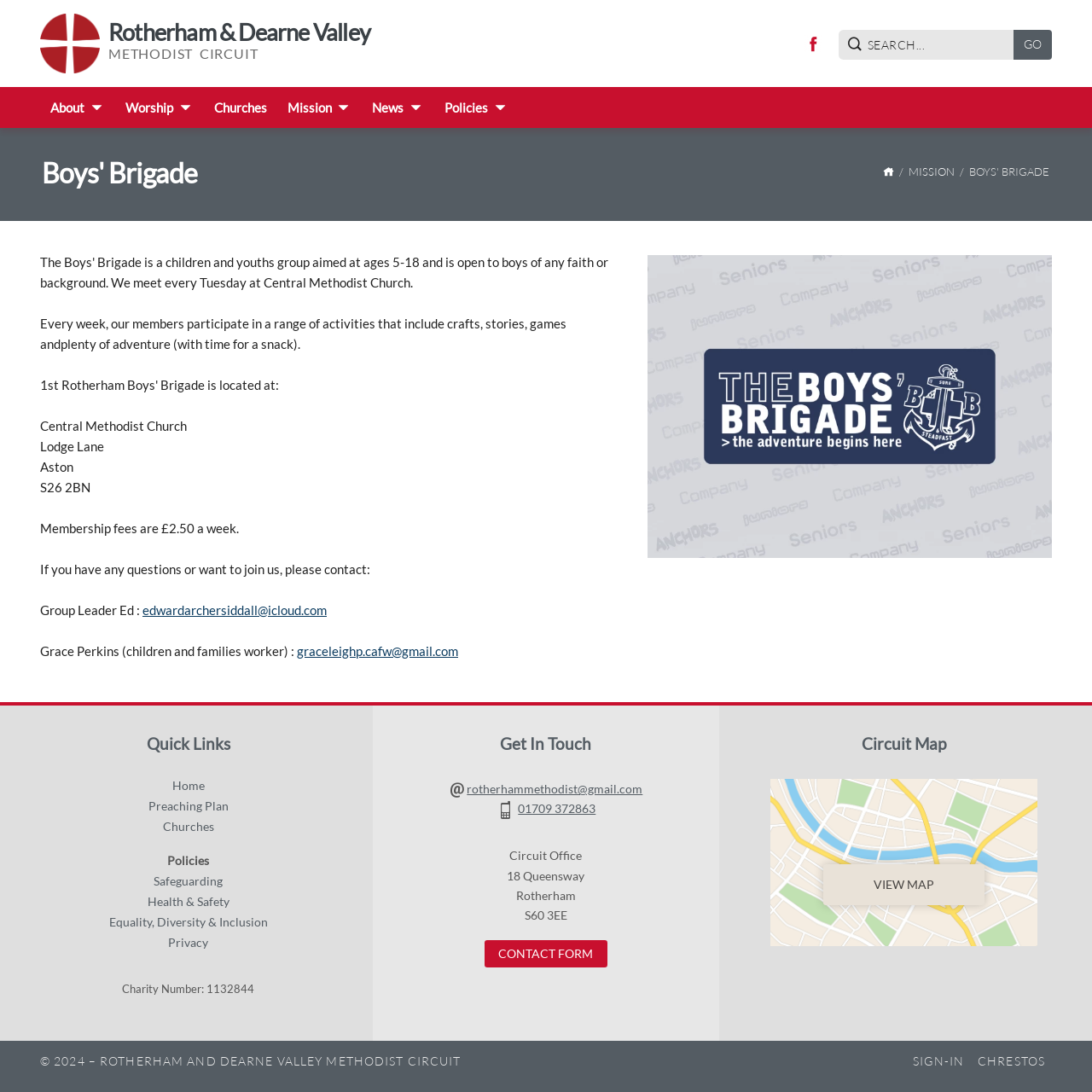Describe every aspect of the webpage in a detailed manner.

The webpage is about Rotherham & Dearne Valley, a Methodist circuit. At the top, there is a search bar with a "GO" button to the right. Below the search bar, there is a Facebook page link and a logo link to the left. A navigation menu with links to "About", "Worship", "Churches", "Mission", "News", and "Policies" is located at the top right.

The main content area is divided into several sections. The first section has a heading "Boys' Brigade" and a large image below it. The image takes up most of the width of the page. Below the image, there is a paragraph of text describing the activities of the Boys' Brigade.

The next section has the address and contact information of the Central Methodist Church, including the membership fees. There are also links to contact the group leader and the children and families worker.

Below this section, there is a "Quick Links" heading with links to "Home", "Preaching Plan", "Churches", and "Policies". The "Policies" link is followed by links to "Safeguarding", "Health & Safety", "Equality, Diversity & Inclusion", and "Privacy".

On the right side of the page, there is a "Get In Touch" section with a link to an email address, a phone number, and the address of the Circuit Office. There is also a "CONTACT FORM" link.

Further down, there is a "Circuit Map" section with a link to view a map showing the location of Rotherham & Dearne Valley. The map is displayed as an image.

At the bottom of the page, there are links to visit the Facebook page and X Feed, as well as a copyright notice. There are also links to "SIGN-IN" and "CHRESTOS" at the very bottom right.